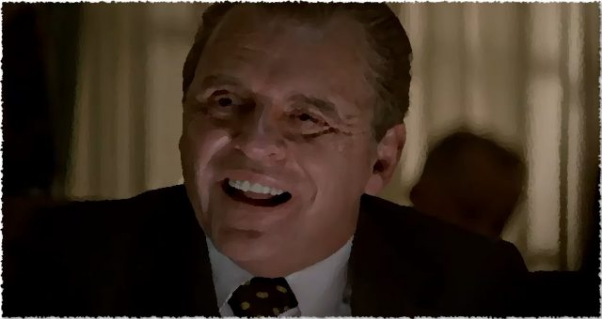Use a single word or phrase to respond to the question:
What is the tone of the character's smile?

Warmly